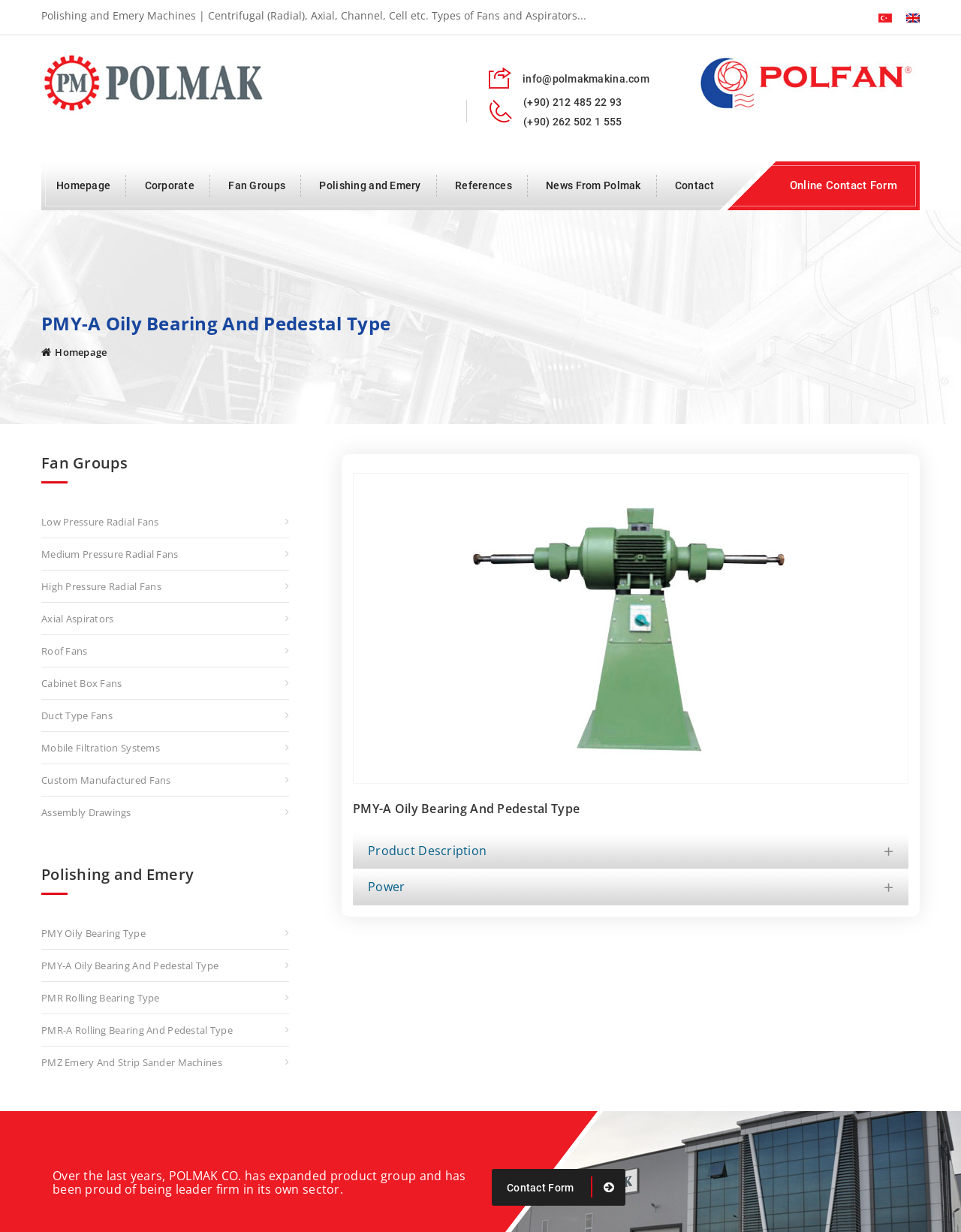What is the name of the product described on the webpage?
Based on the visual content, answer with a single word or a brief phrase.

PMY-A Oily Bearing And Pedestal Type